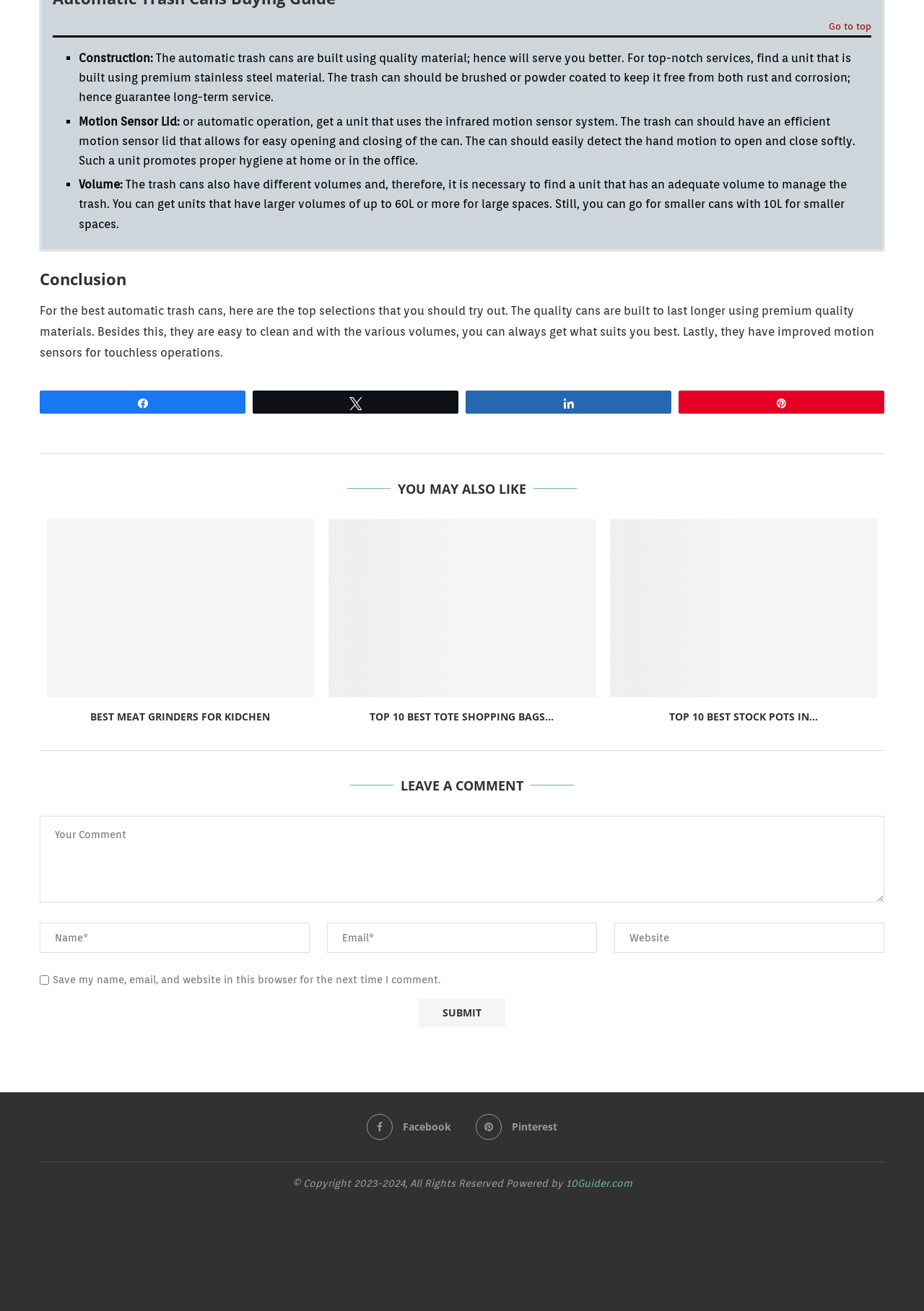Kindly respond to the following question with a single word or a brief phrase: 
What is the purpose of the motion sensor lid?

easy opening and closing